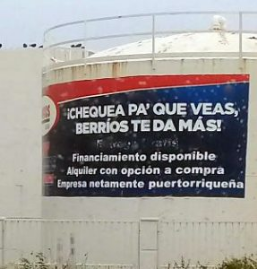Generate an elaborate caption that includes all aspects of the image.

This image features a bold advertisement displayed on the side of a tank, prominently aimed at attracting attention. The banner reads, "¡CHEQUEA PA' QUE VEAS, BERRIÓS TE DA MÁS!" suggesting it promotes a local business with an emphasis on customer benefits. Below this catchy tagline, additional text states "Financiamiento disponible" (Financing available), "Alquiler con opción a compra" (Rental with purchase option), and "Empresa netamente puertorriqueña" (A company that is purely Puerto Rican). 

The vibrant colors and large font demonstrate an effort to engage passersby, and the use of Spanish reflects the local culture and community. This advertisement emphasizes financial accessibility and local pride, common themes in promotional materials aimed at Puerto Rican residents. The backdrop of a cloudy sky adds a sense of authenticity to the setting.